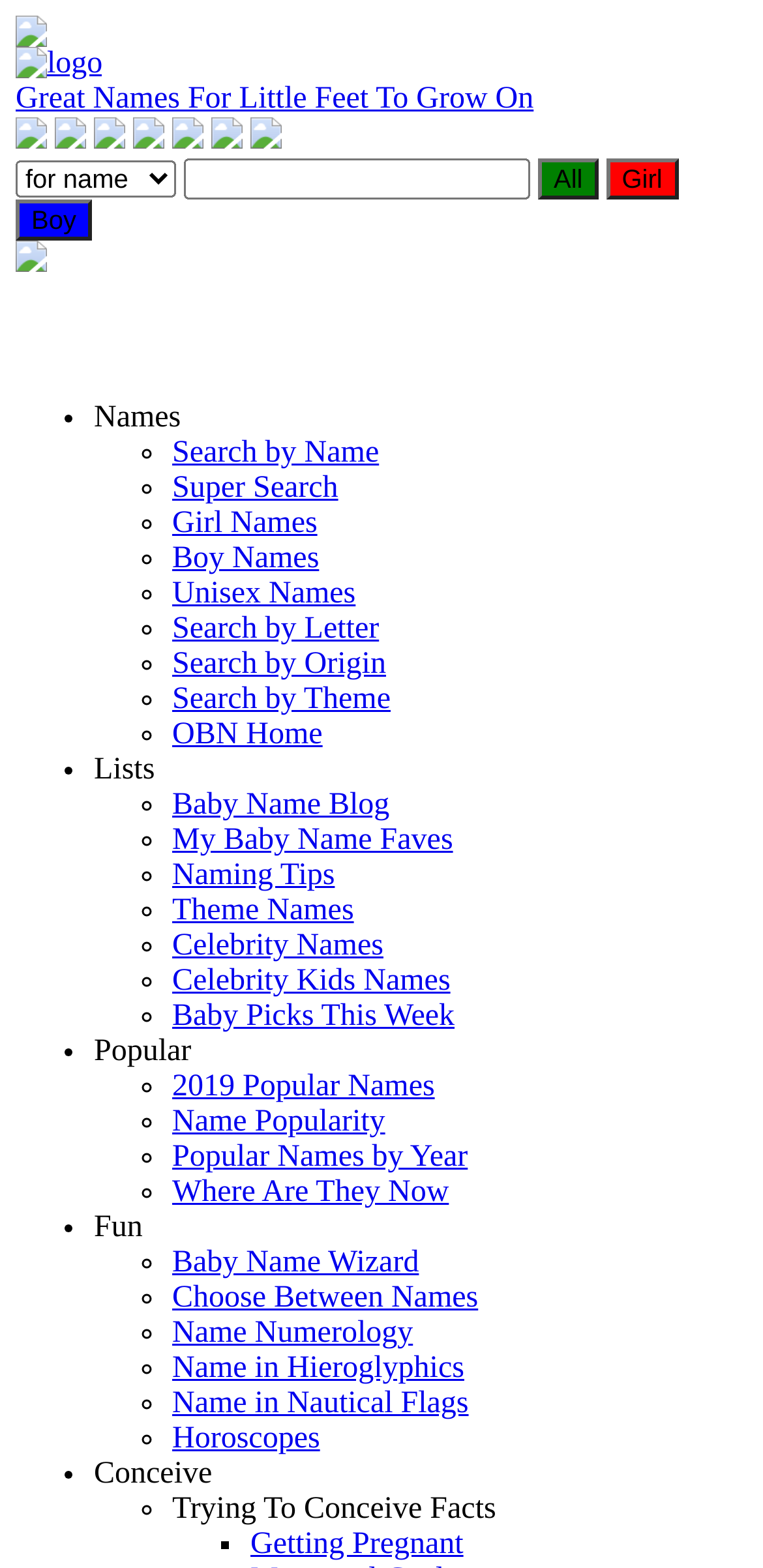Could you please study the image and provide a detailed answer to the question:
What is the purpose of the 'Search By Origin' feature?

The 'Search By Origin' feature allows users to search for baby names based on their origin, which can be useful for parents who want to choose a name that reflects their cultural heritage or family background.